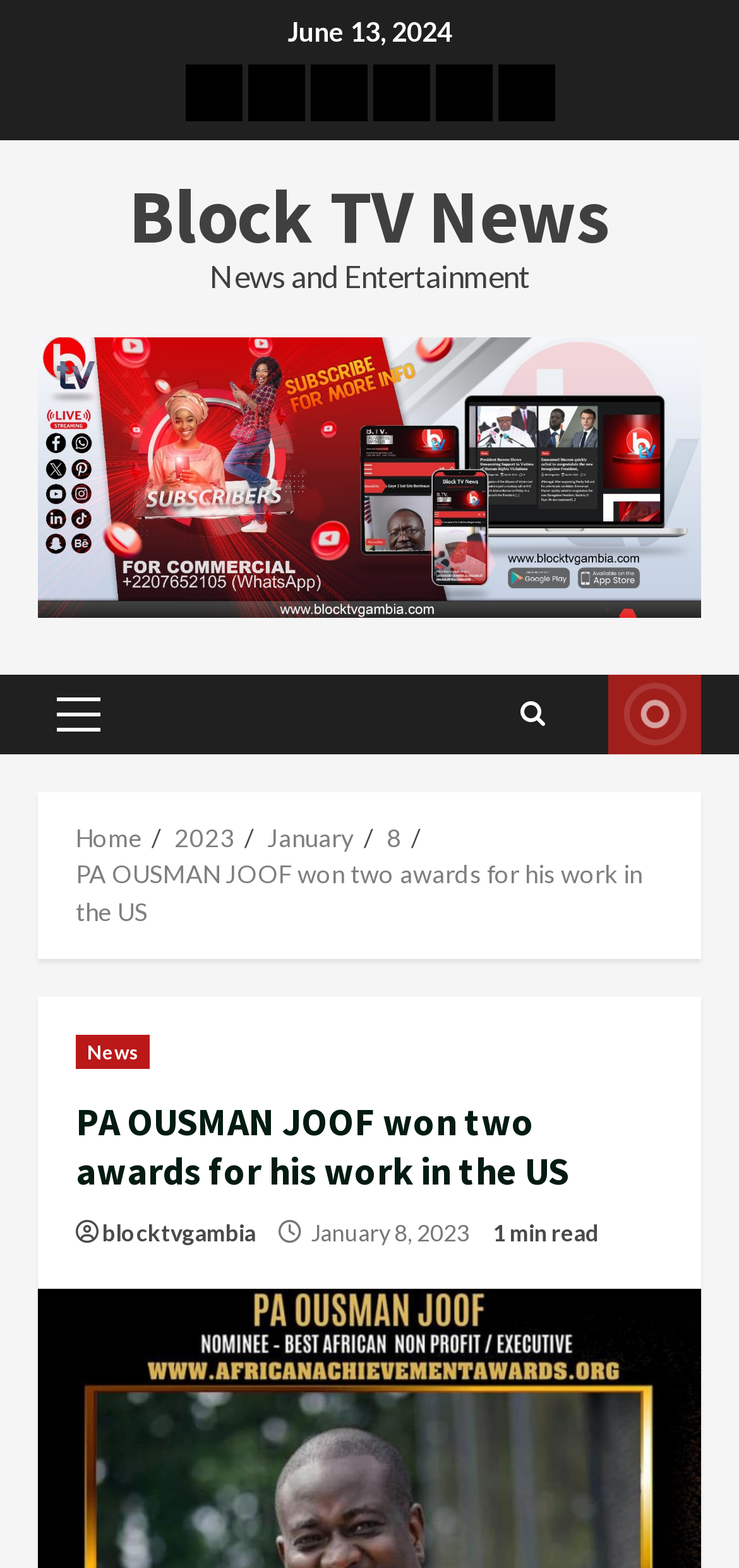Using the webpage screenshot, find the UI element described by 2023. Provide the bounding box coordinates in the format (top-left x, top-left y, bottom-right x, bottom-right y), ensuring all values are floating point numbers between 0 and 1.

[0.236, 0.524, 0.318, 0.544]